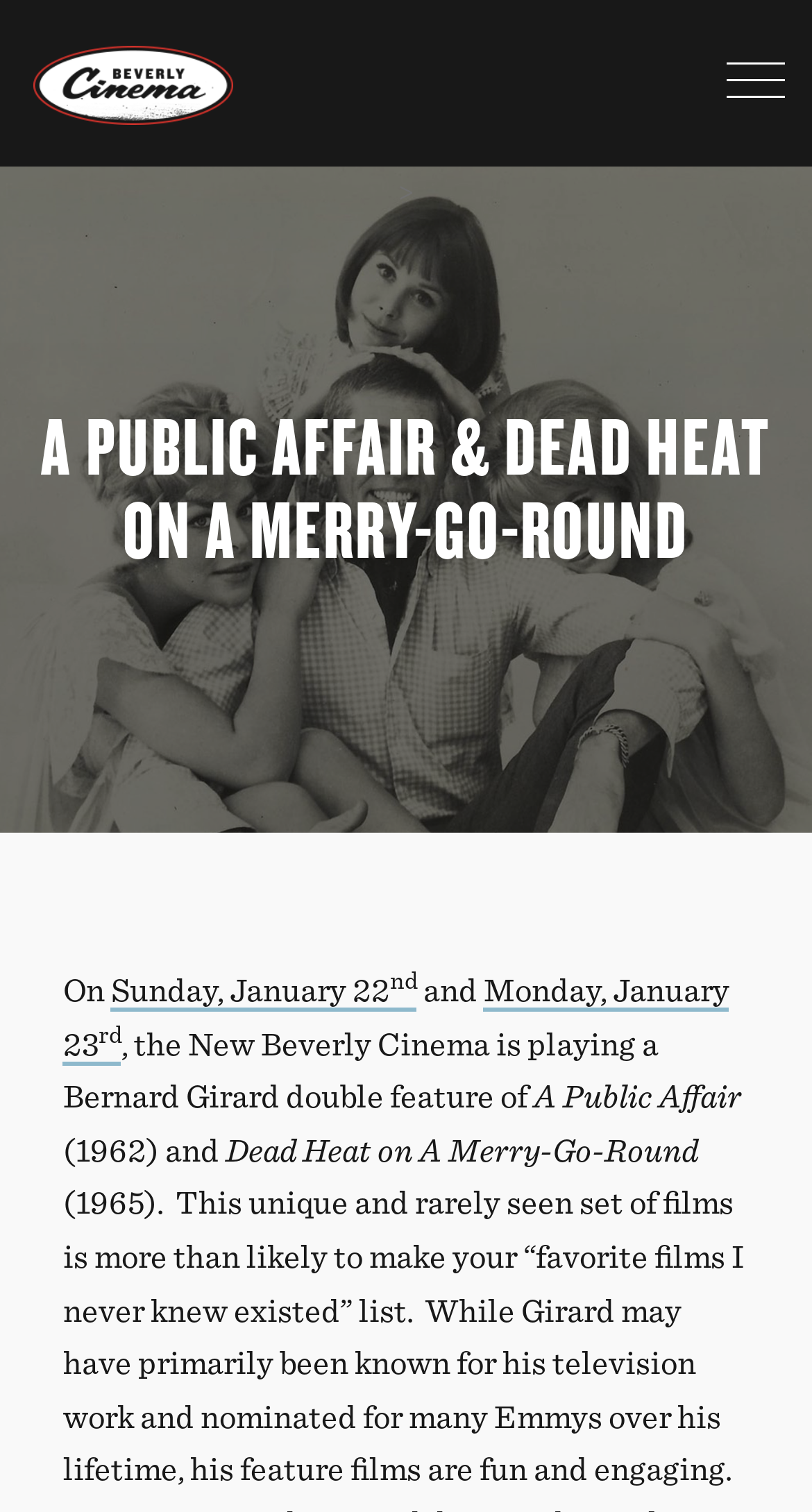Identify the bounding box for the UI element specified in this description: "Sunday, January 22nd". The coordinates must be four float numbers between 0 and 1, formatted as [left, top, right, bottom].

[0.137, 0.644, 0.513, 0.669]